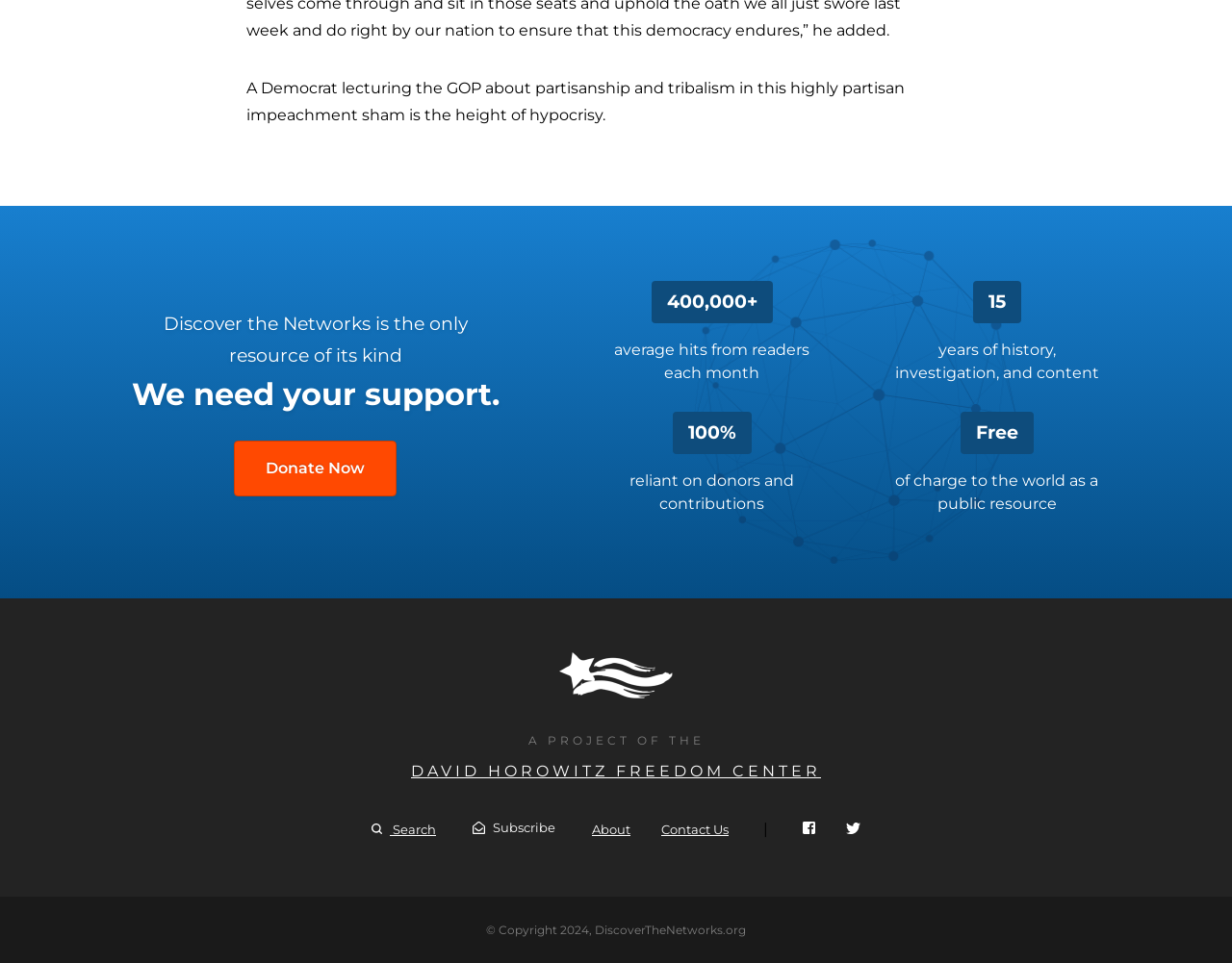Provide the bounding box coordinates of the HTML element this sentence describes: "Donate Now". The bounding box coordinates consist of four float numbers between 0 and 1, i.e., [left, top, right, bottom].

[0.19, 0.458, 0.322, 0.516]